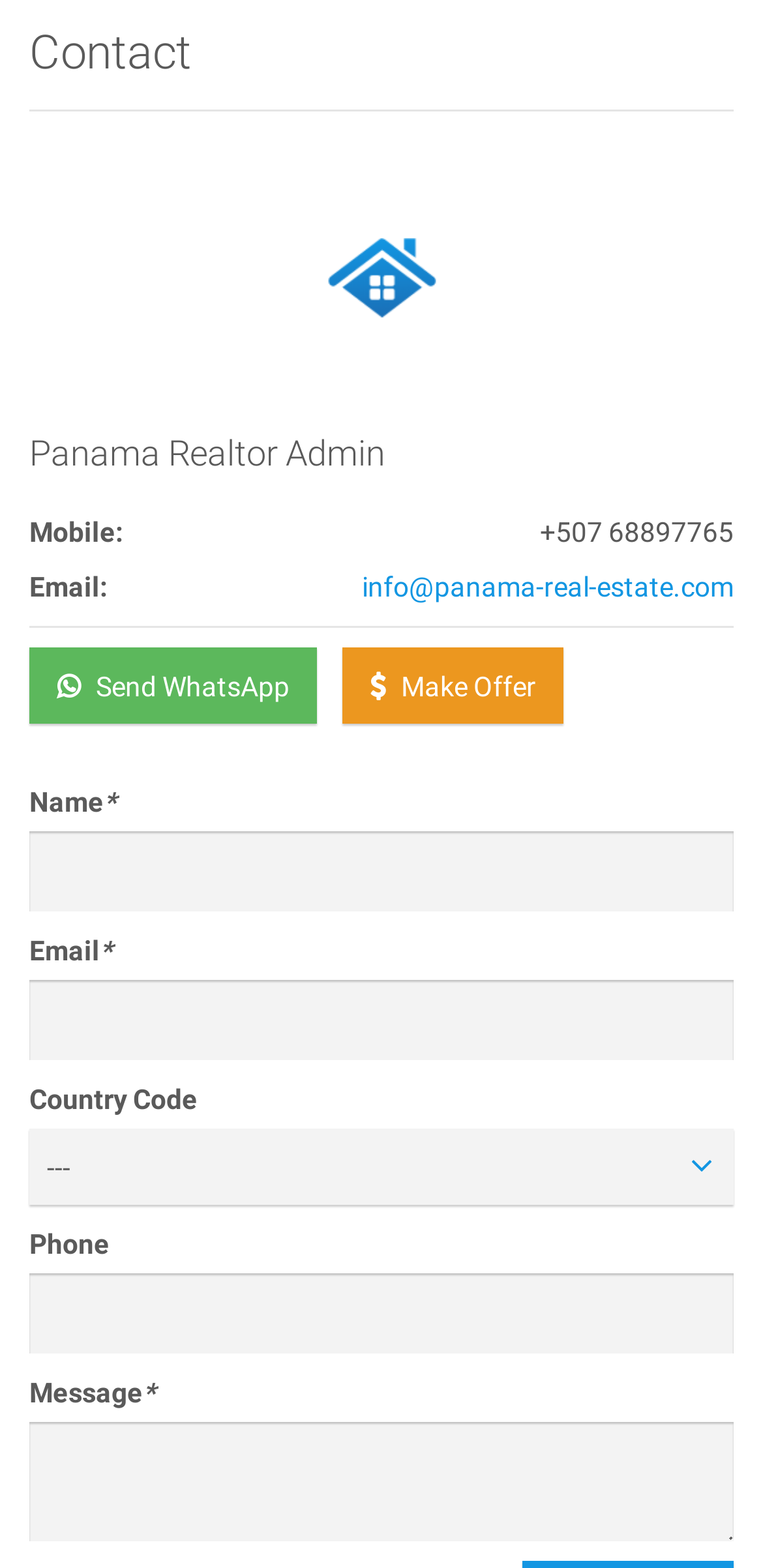Determine the bounding box coordinates of the region I should click to achieve the following instruction: "Click the Make Offer button". Ensure the bounding box coordinates are four float numbers between 0 and 1, i.e., [left, top, right, bottom].

[0.449, 0.412, 0.738, 0.461]